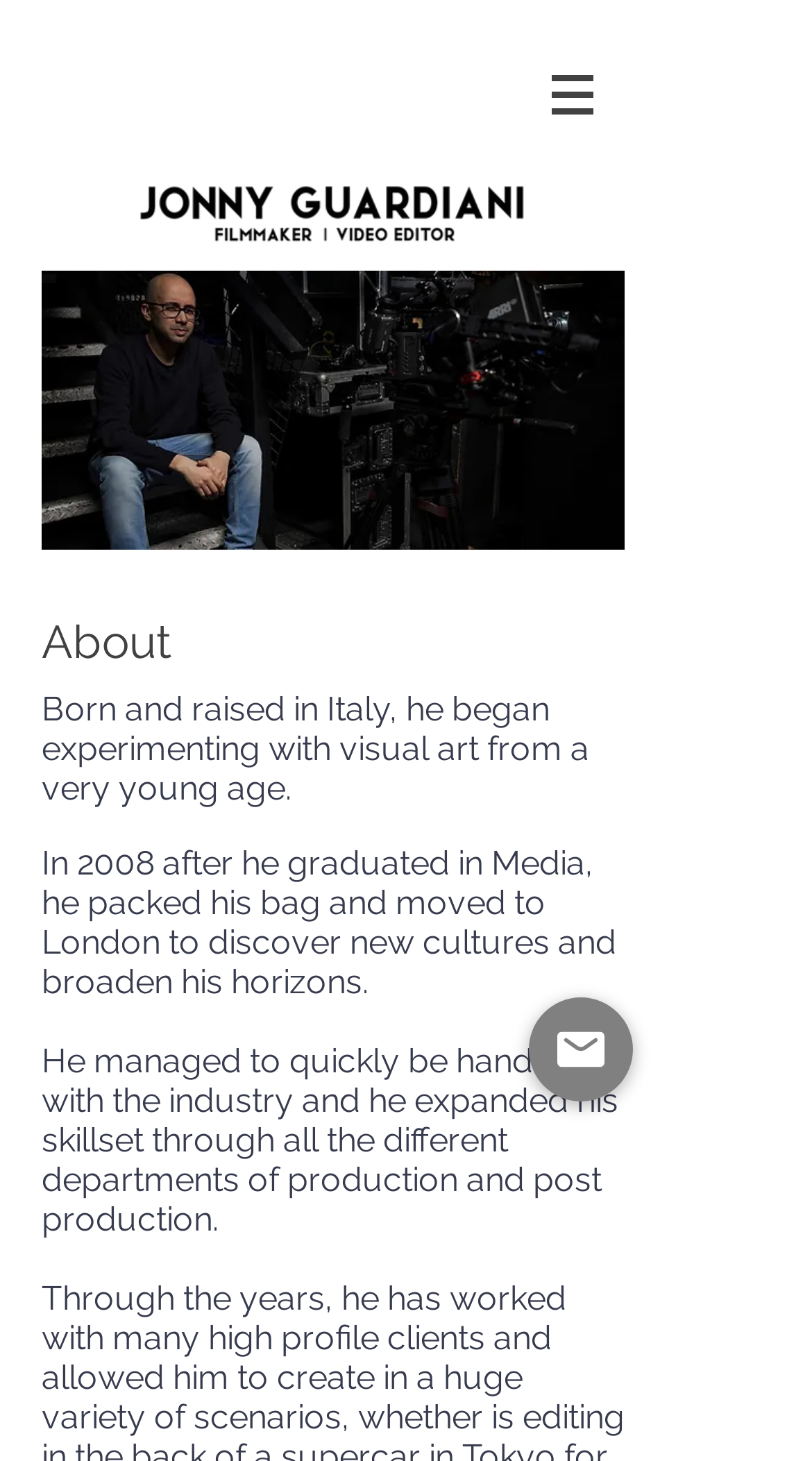Use a single word or phrase to answer this question: 
How many images are on the webpage?

3